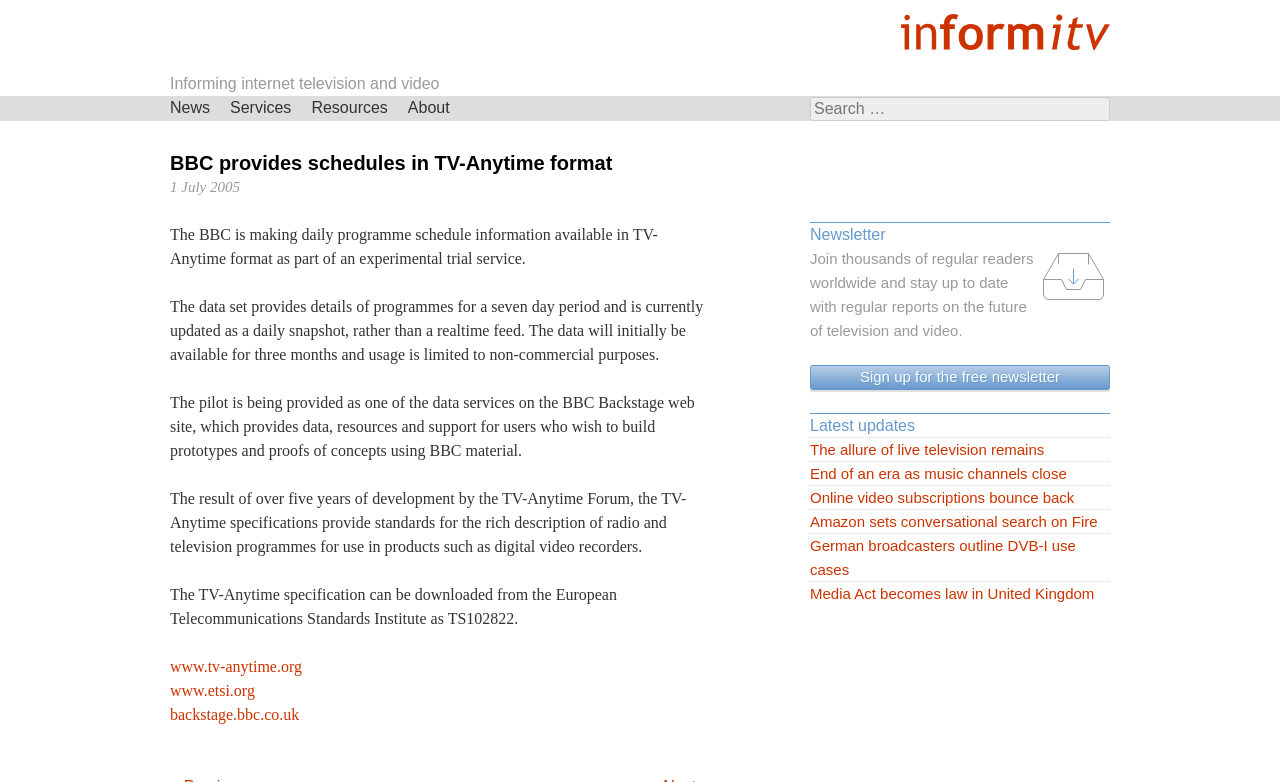What is the format of the programme schedule information provided by the BBC?
Based on the image, answer the question with as much detail as possible.

The BBC is making daily programme schedule information available in TV-Anytime format as part of an experimental trial service, which provides standards for the rich description of radio and television programmes for use in products such as digital video recorders.